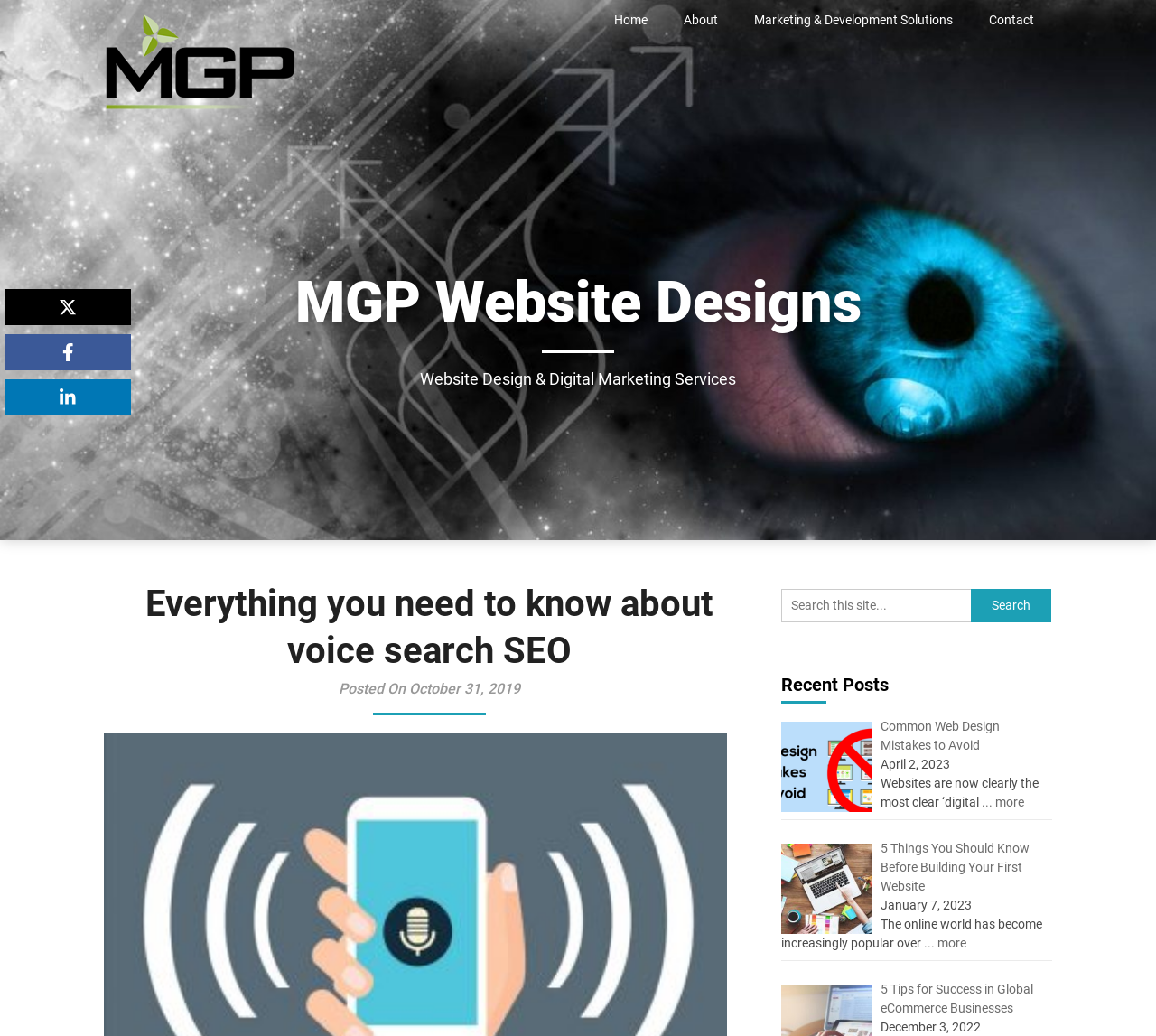Please determine the bounding box coordinates for the element with the description: "name="s" placeholder="Search this site..."".

[0.676, 0.568, 0.84, 0.6]